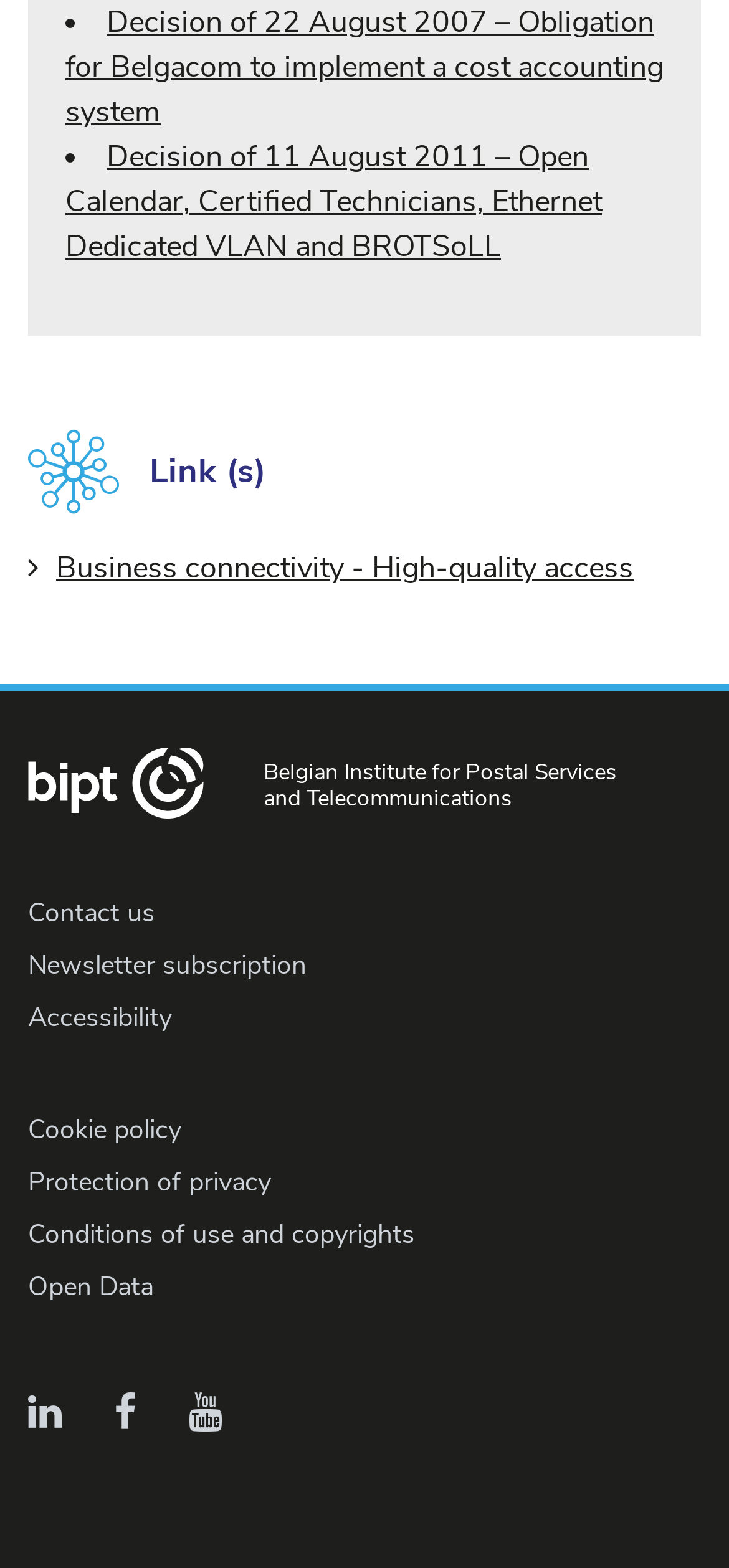Please identify the bounding box coordinates of the clickable area that will fulfill the following instruction: "Go to Business connectivity page". The coordinates should be in the format of four float numbers between 0 and 1, i.e., [left, top, right, bottom].

[0.077, 0.349, 0.869, 0.376]